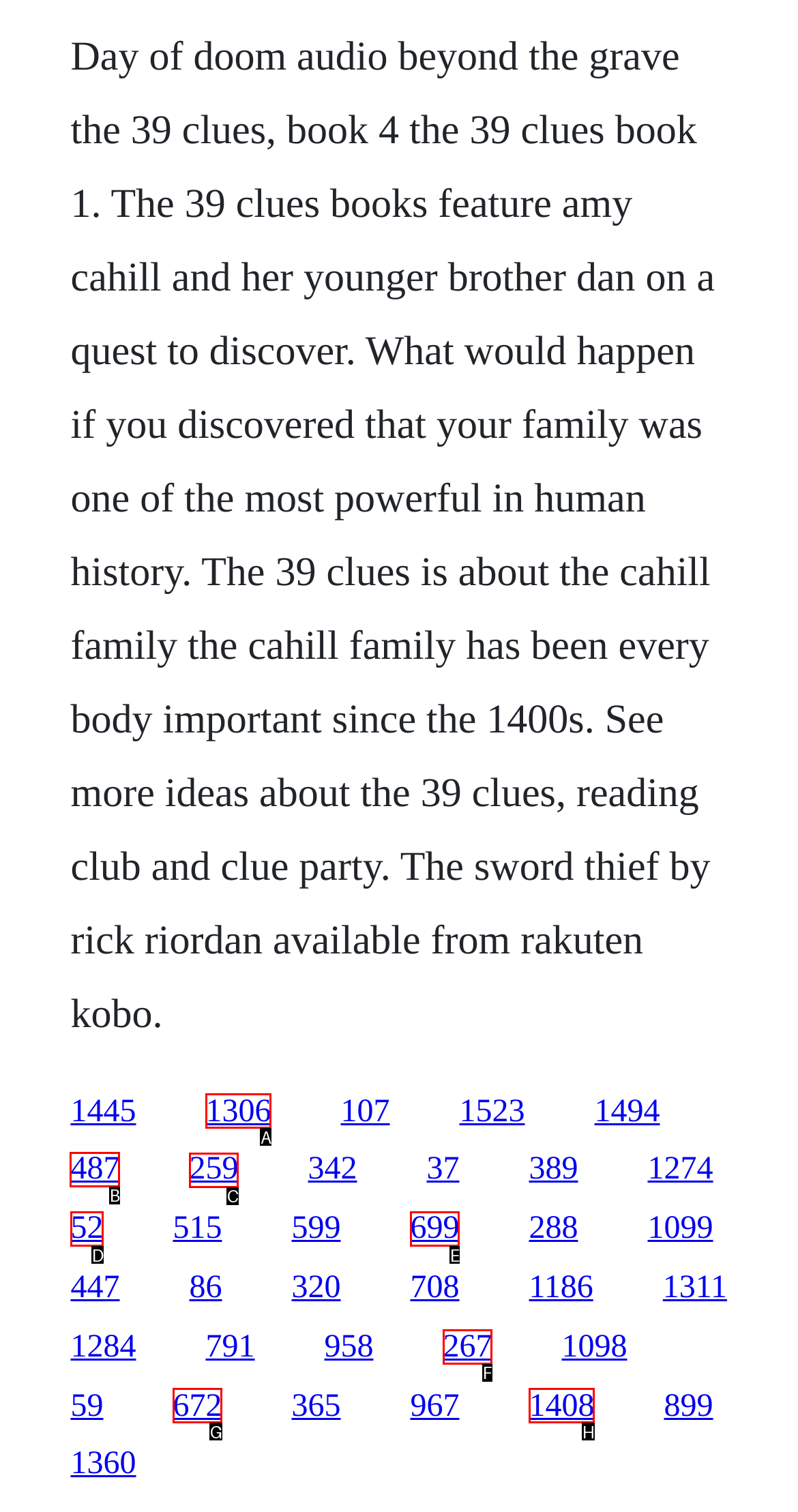Select the appropriate HTML element that needs to be clicked to execute the following task: Explore the book The Sword Thief by Rick Riordan. Respond with the letter of the option.

B